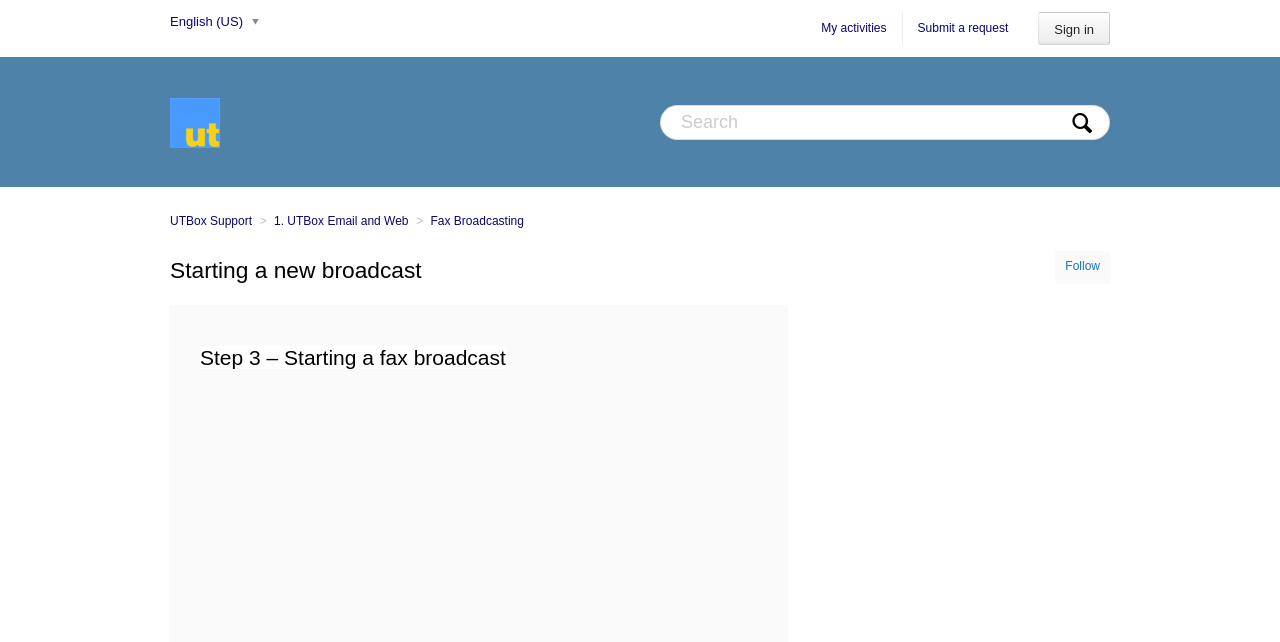Identify the bounding box coordinates of the element to click to follow this instruction: 'Search'. Ensure the coordinates are four float values between 0 and 1, provided as [left, top, right, bottom].

[0.516, 0.164, 0.867, 0.218]